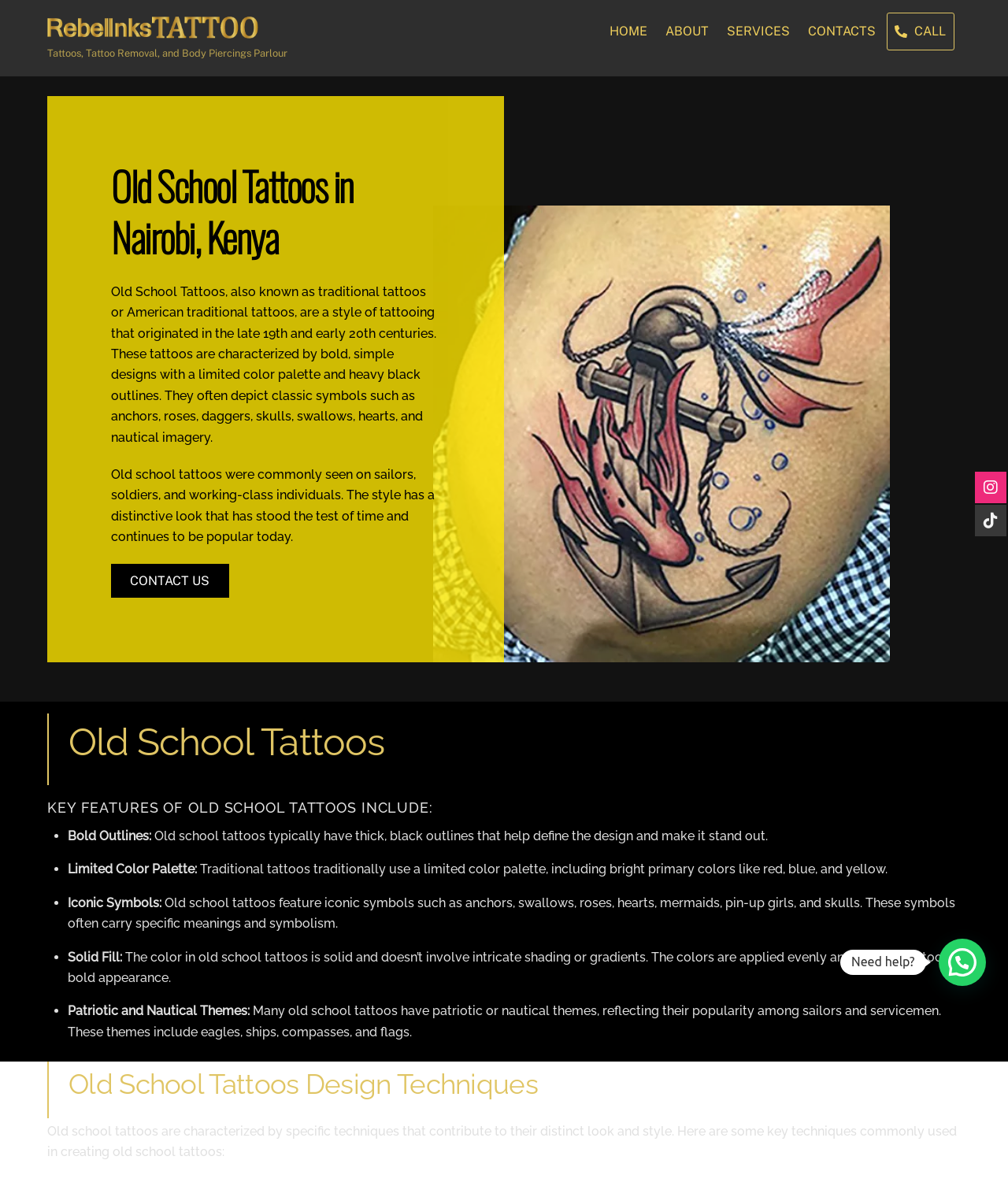Illustrate the webpage's structure and main components comprehensively.

The webpage is about Old School Tattoos, also known as traditional tattoos or American traditional tattoos. At the top, there is a logo and a navigation menu with links to "HOME", "ABOUT", "SERVICES", "CONTACTS", and "CALL". Below the navigation menu, there is a heading "Old School Tattoos in Nairobi, Kenya" followed by a brief introduction to Old School Tattoos, describing their characteristics, origins, and popularity.

To the right of the introduction, there is a link "CONTACT US" and an image of an anchor tattoo. Below the introduction, there is a section titled "Old School Tattoos" with a list of key features, including bold outlines, limited color palette, iconic symbols, solid fill, and patriotic and nautical themes. Each feature is accompanied by a brief description.

Further down, there is a section titled "Old School Tattoos Design Techniques" that explains the specific techniques used to create Old School Tattoos. At the bottom of the page, there are social media links and a "Need help?" text.